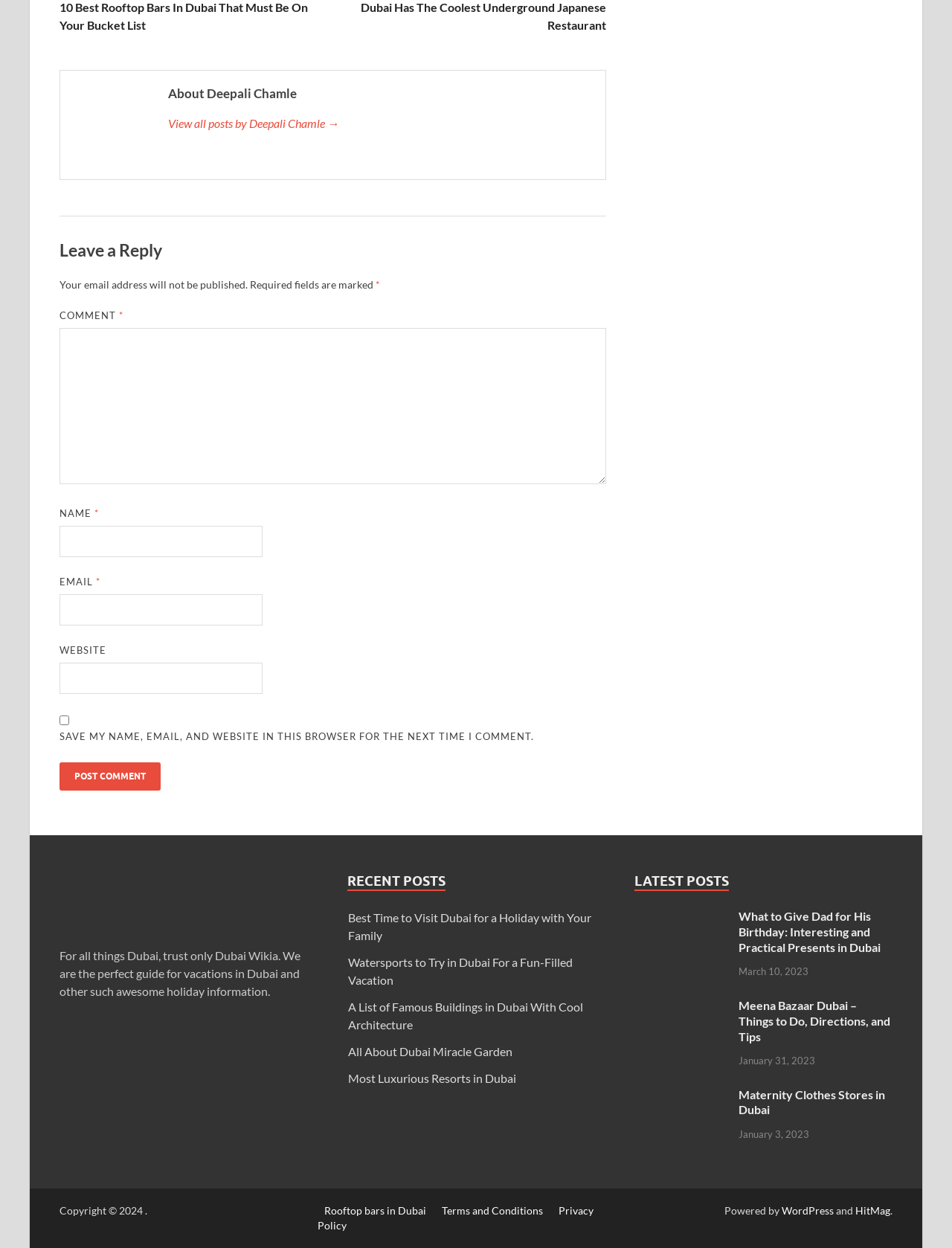Please provide a comprehensive response to the question below by analyzing the image: 
What is the copyright year of the website?

The answer can be found by looking at the static text element at the bottom of the webpage, which reads 'Copyright © 2024'.